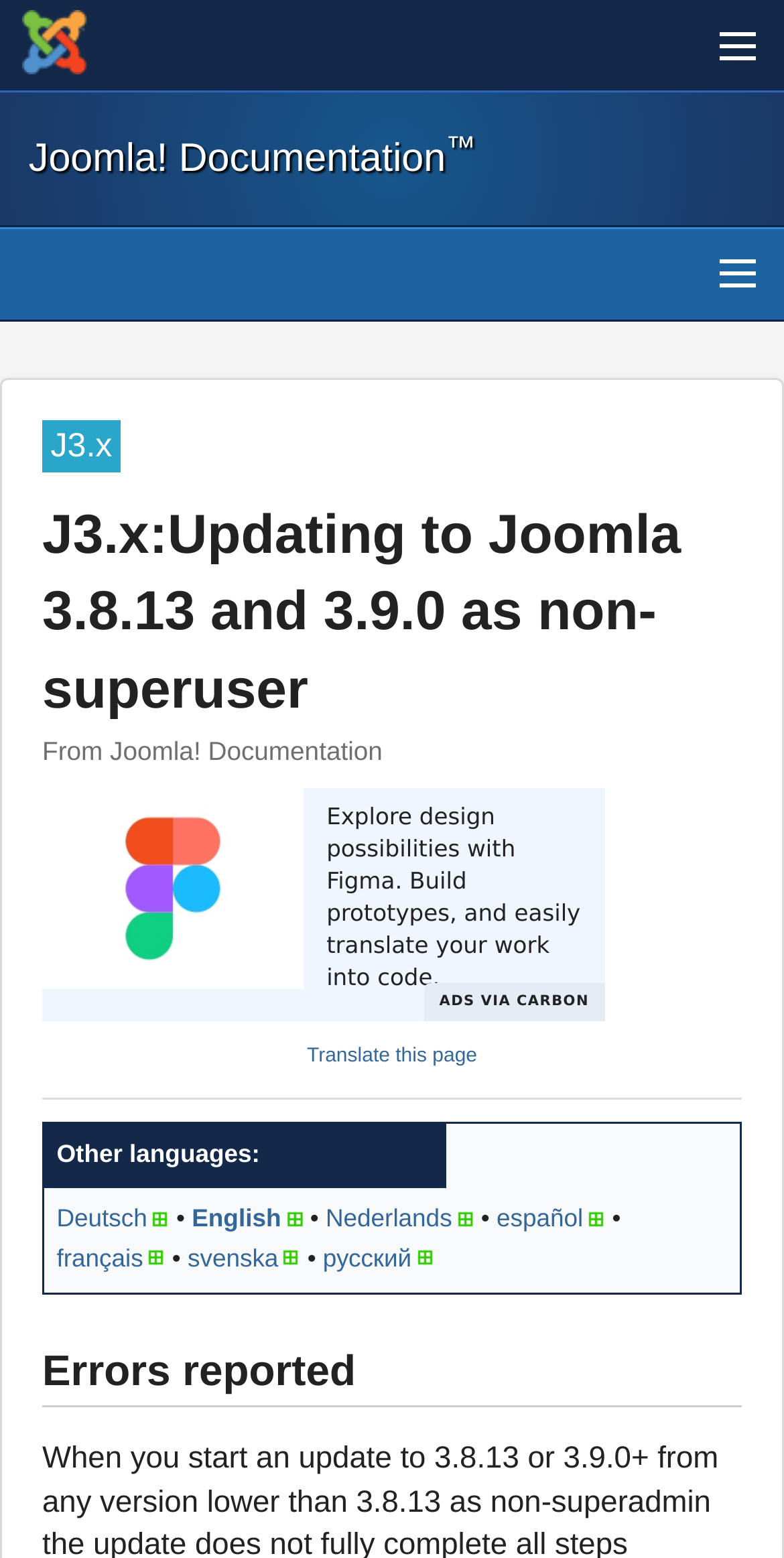Identify the bounding box coordinates of the section to be clicked to complete the task described by the following instruction: "Search Joomla! Documentation". The coordinates should be four float numbers between 0 and 1, formatted as [left, top, right, bottom].

[0.013, 0.386, 0.503, 0.43]